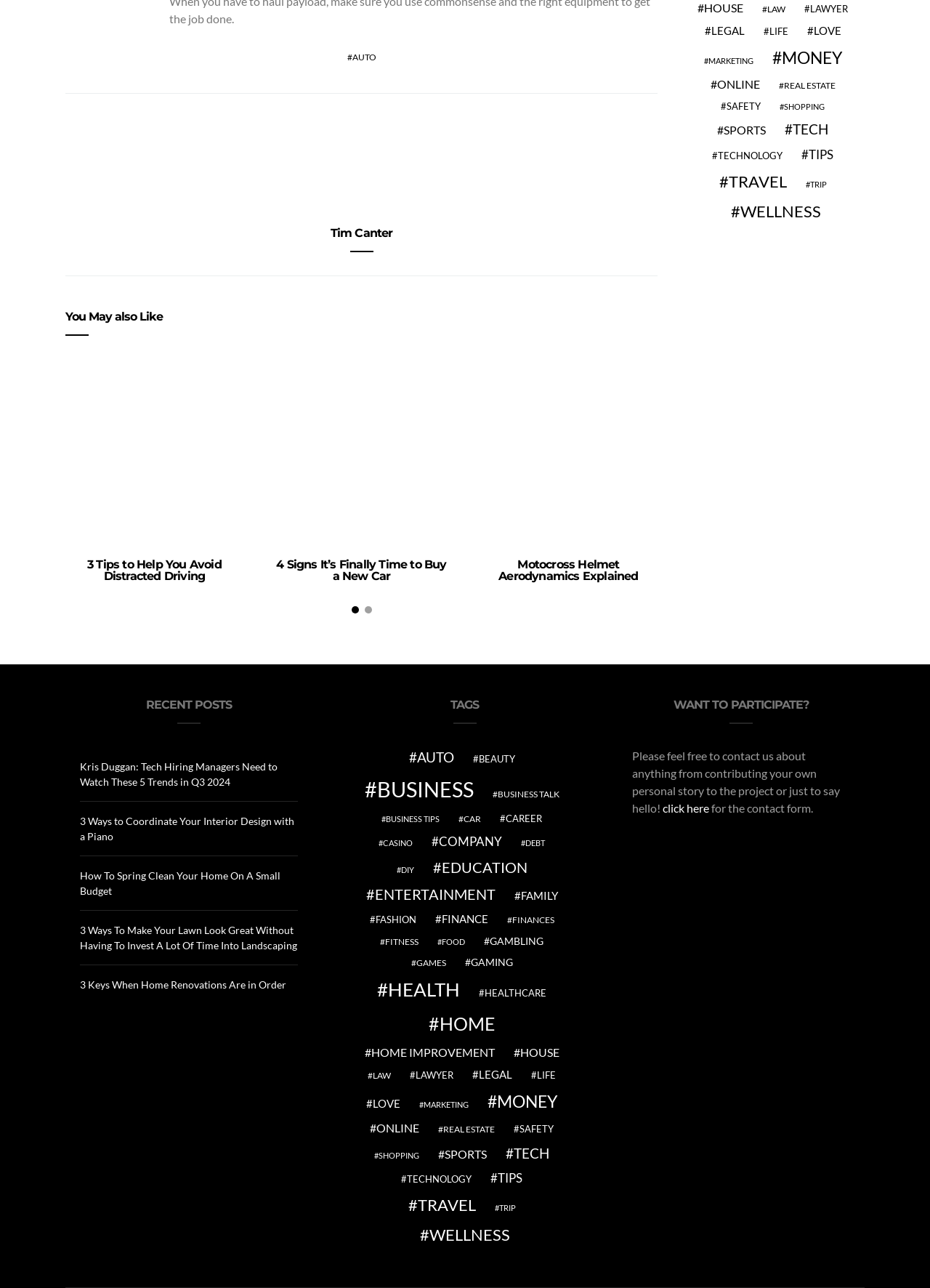Using the provided element description "home improvement", determine the bounding box coordinates of the UI element.

[0.386, 0.81, 0.538, 0.824]